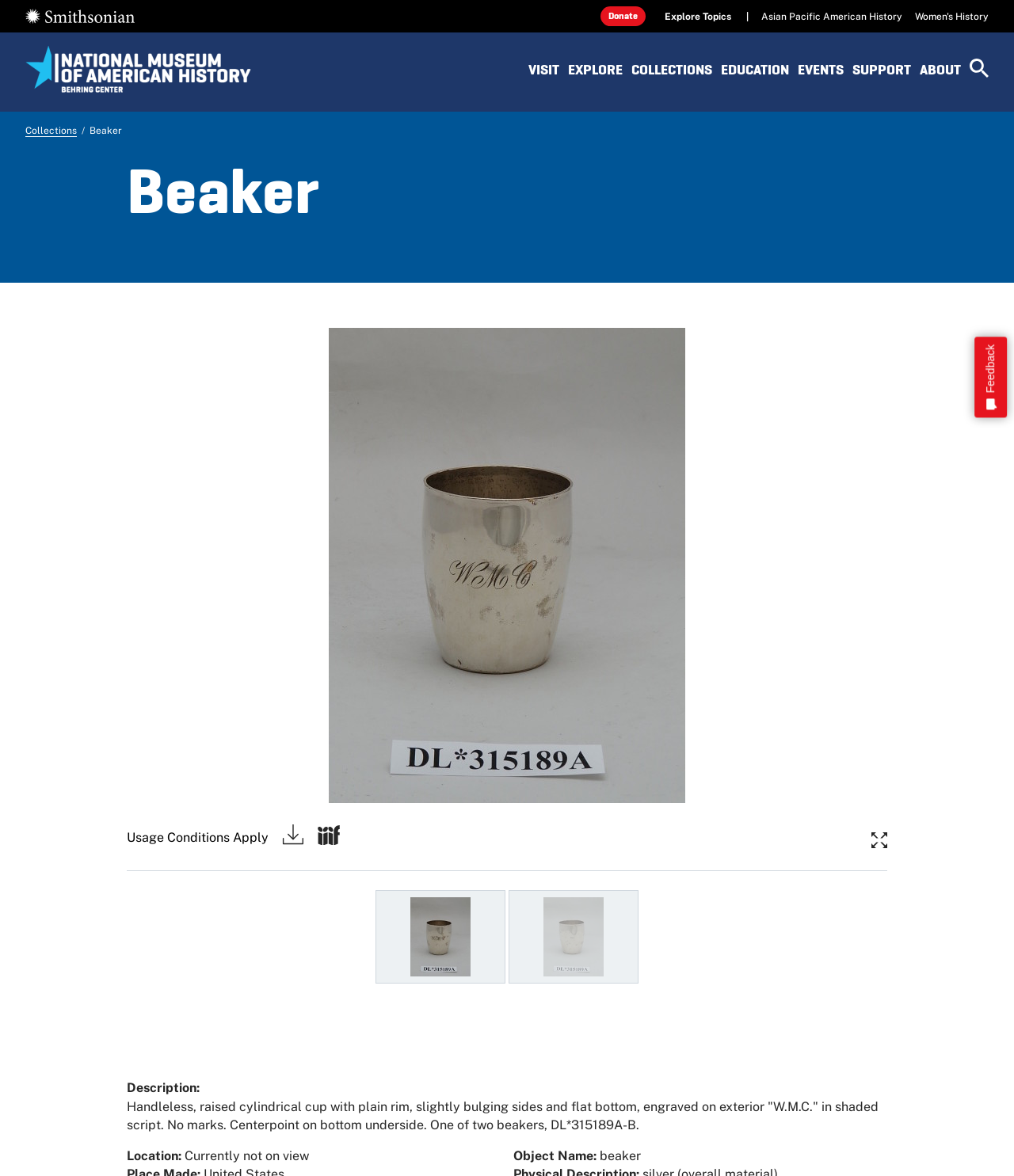Can you provide the bounding box coordinates for the element that should be clicked to implement the instruction: "Click to view slide 1 of 2"?

[0.369, 0.759, 0.398, 0.865]